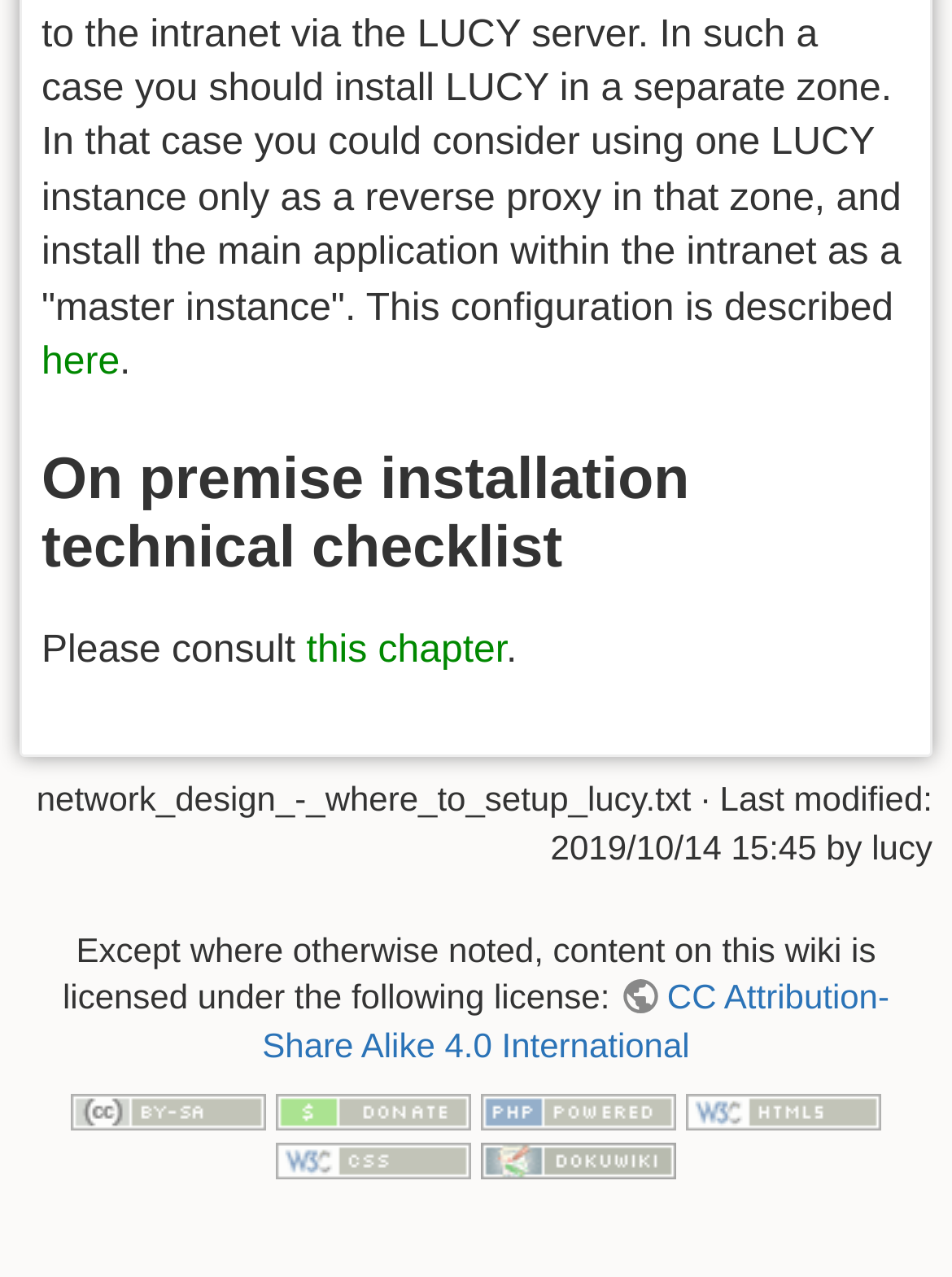Locate the bounding box coordinates of the area to click to fulfill this instruction: "View 'CC Attribution-Share Alike 4.0 International' license". The bounding box should be presented as four float numbers between 0 and 1, in the order [left, top, right, bottom].

[0.275, 0.765, 0.934, 0.833]